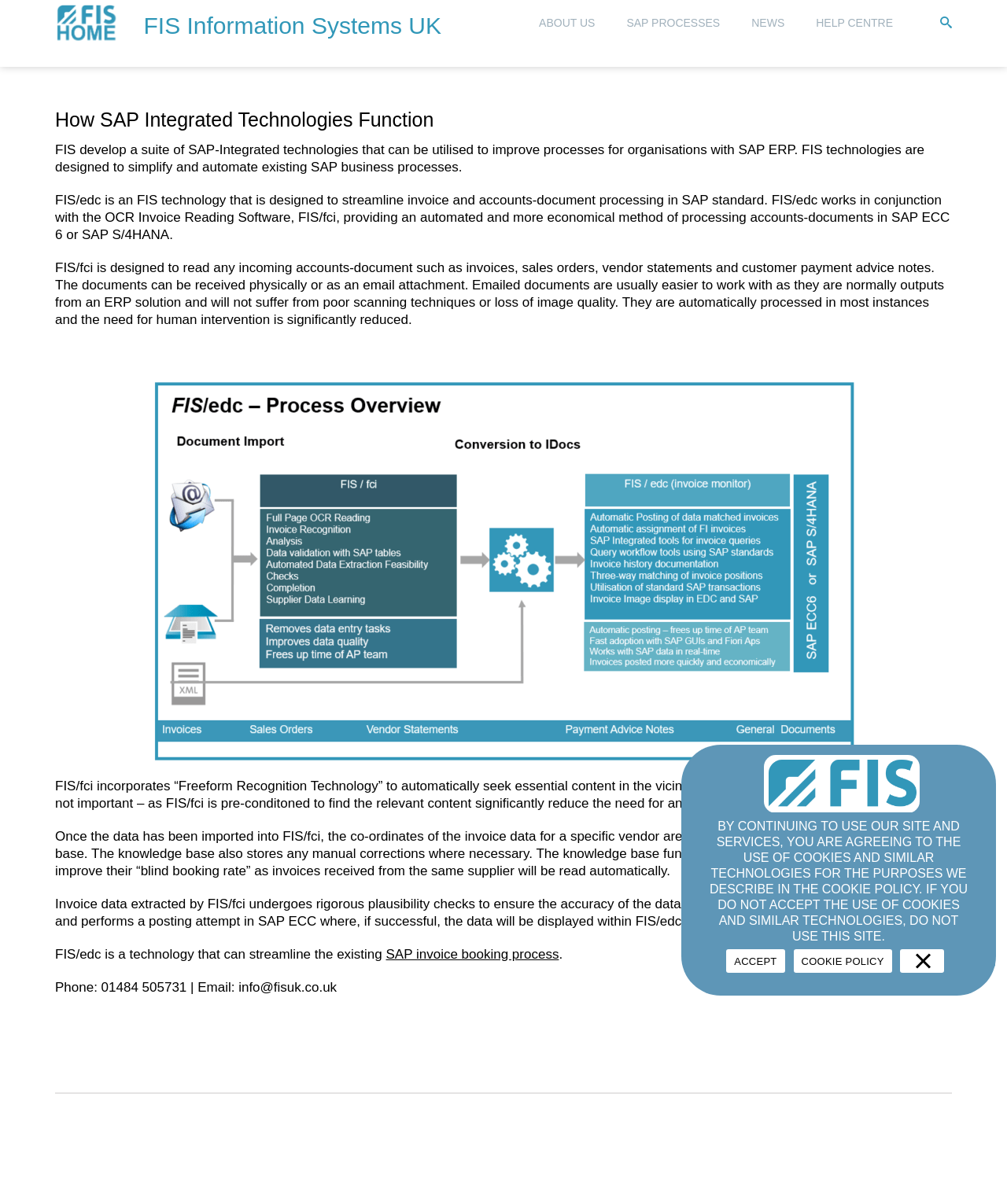Use one word or a short phrase to answer the question provided: 
What is the phone number of the company?

01484 505731